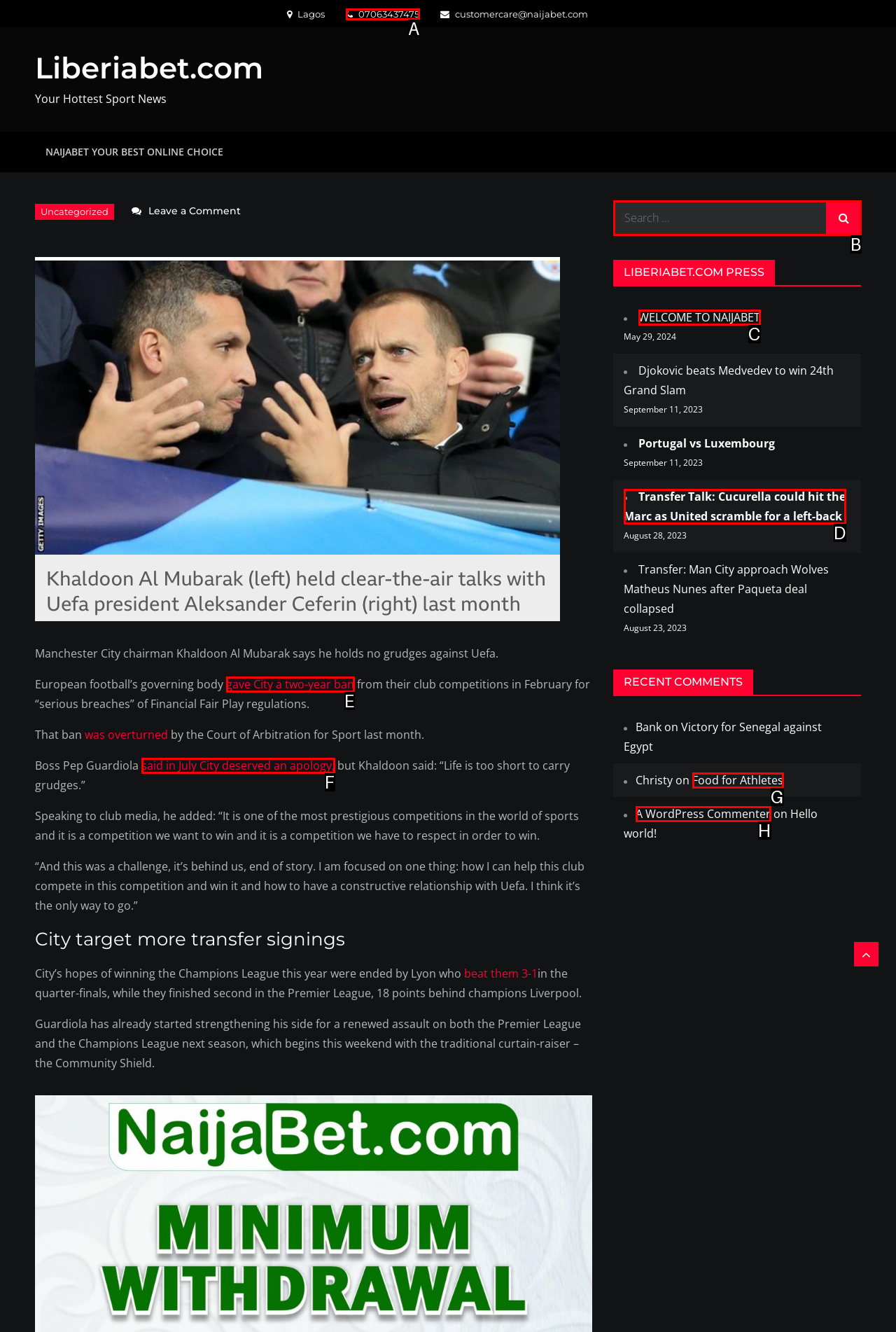Find the HTML element that matches the description: A WordPress Commenter
Respond with the corresponding letter from the choices provided.

H